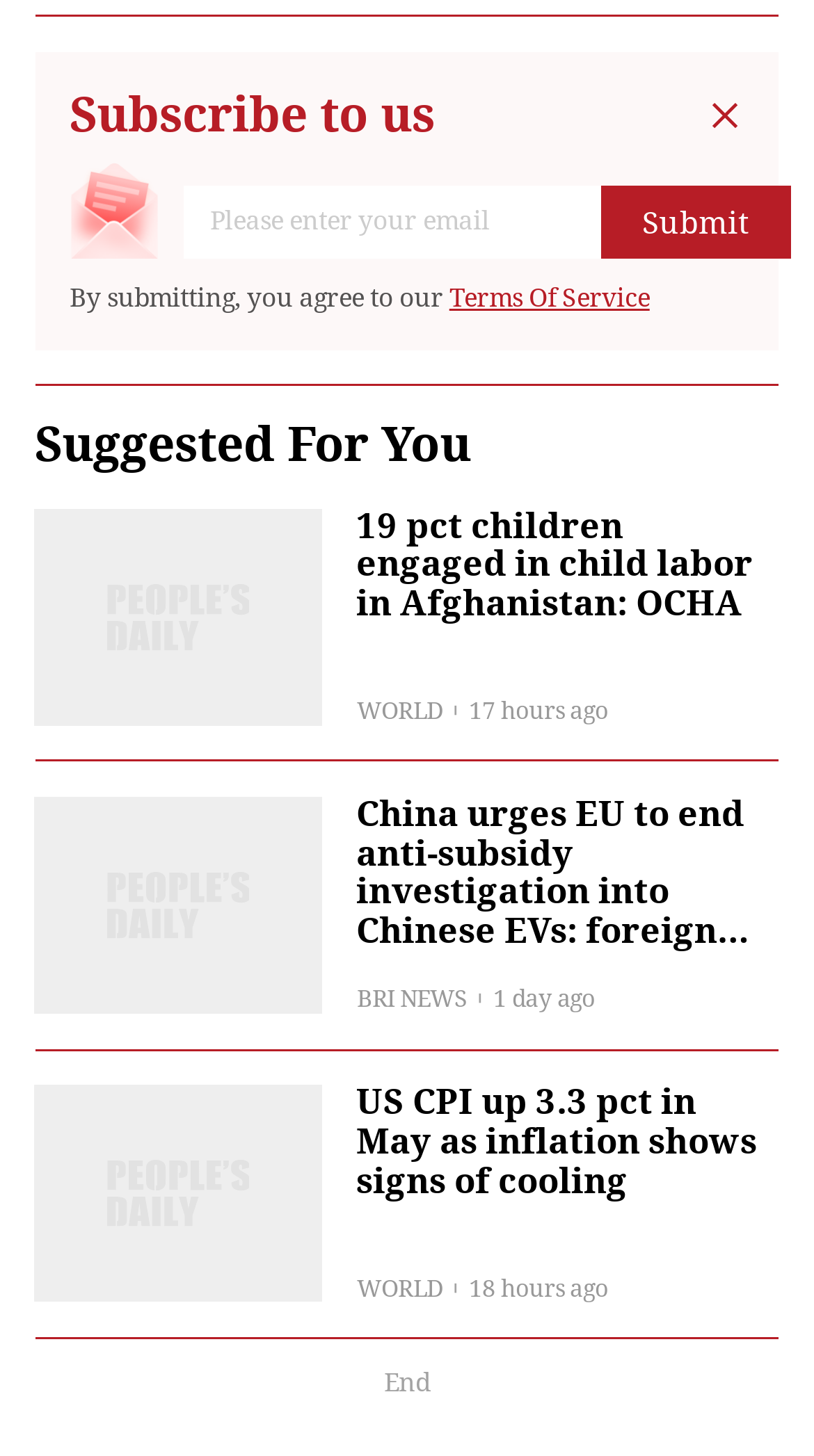Find the bounding box coordinates for the UI element whose description is: "Terms Of Service". The coordinates should be four float numbers between 0 and 1, in the format [left, top, right, bottom].

[0.552, 0.193, 0.798, 0.214]